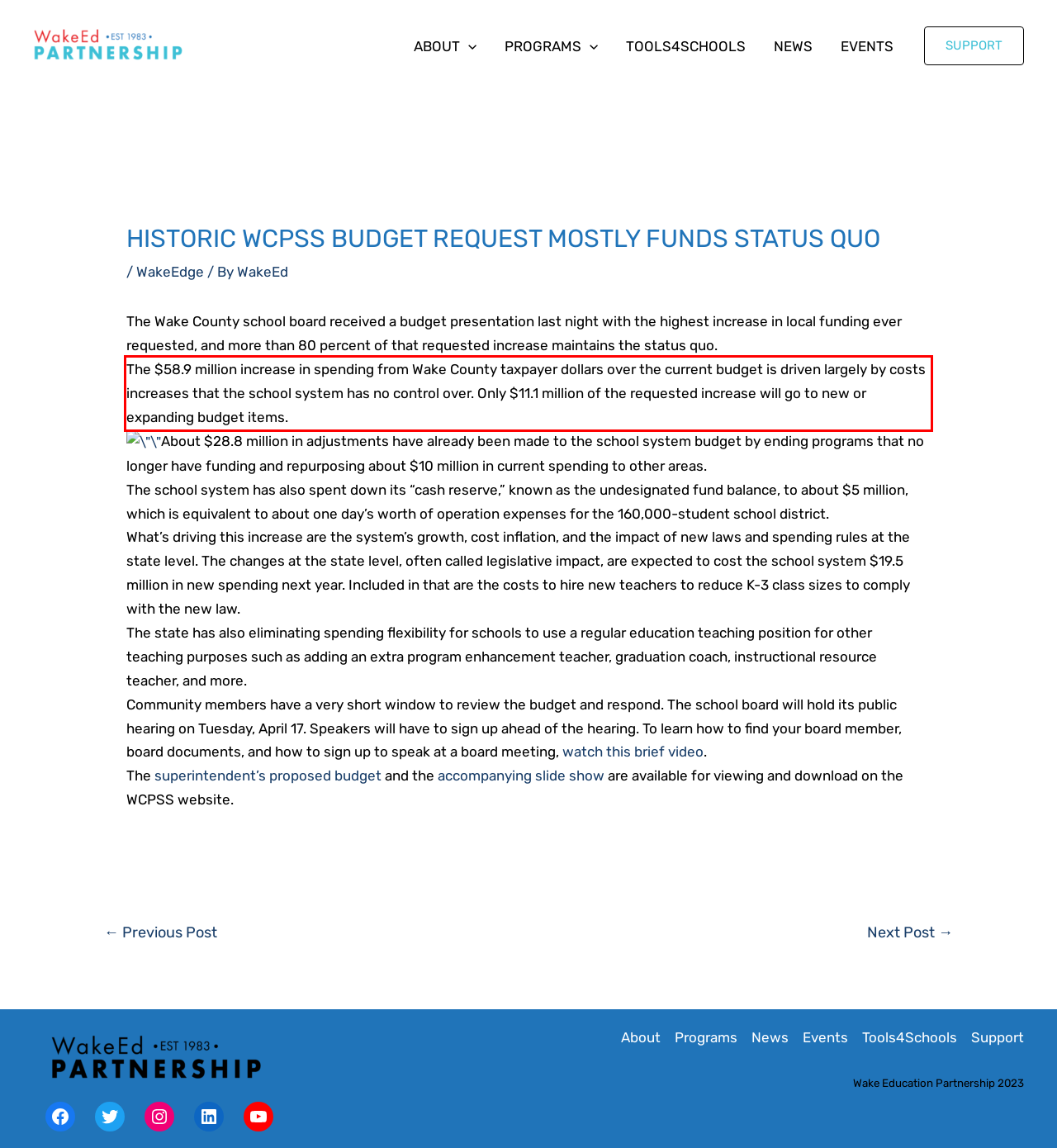In the screenshot of the webpage, find the red bounding box and perform OCR to obtain the text content restricted within this red bounding box.

The $58.9 million increase in spending from Wake County taxpayer dollars over the current budget is driven largely by costs increases that the school system has no control over. Only $11.1 million of the requested increase will go to new or expanding budget items.